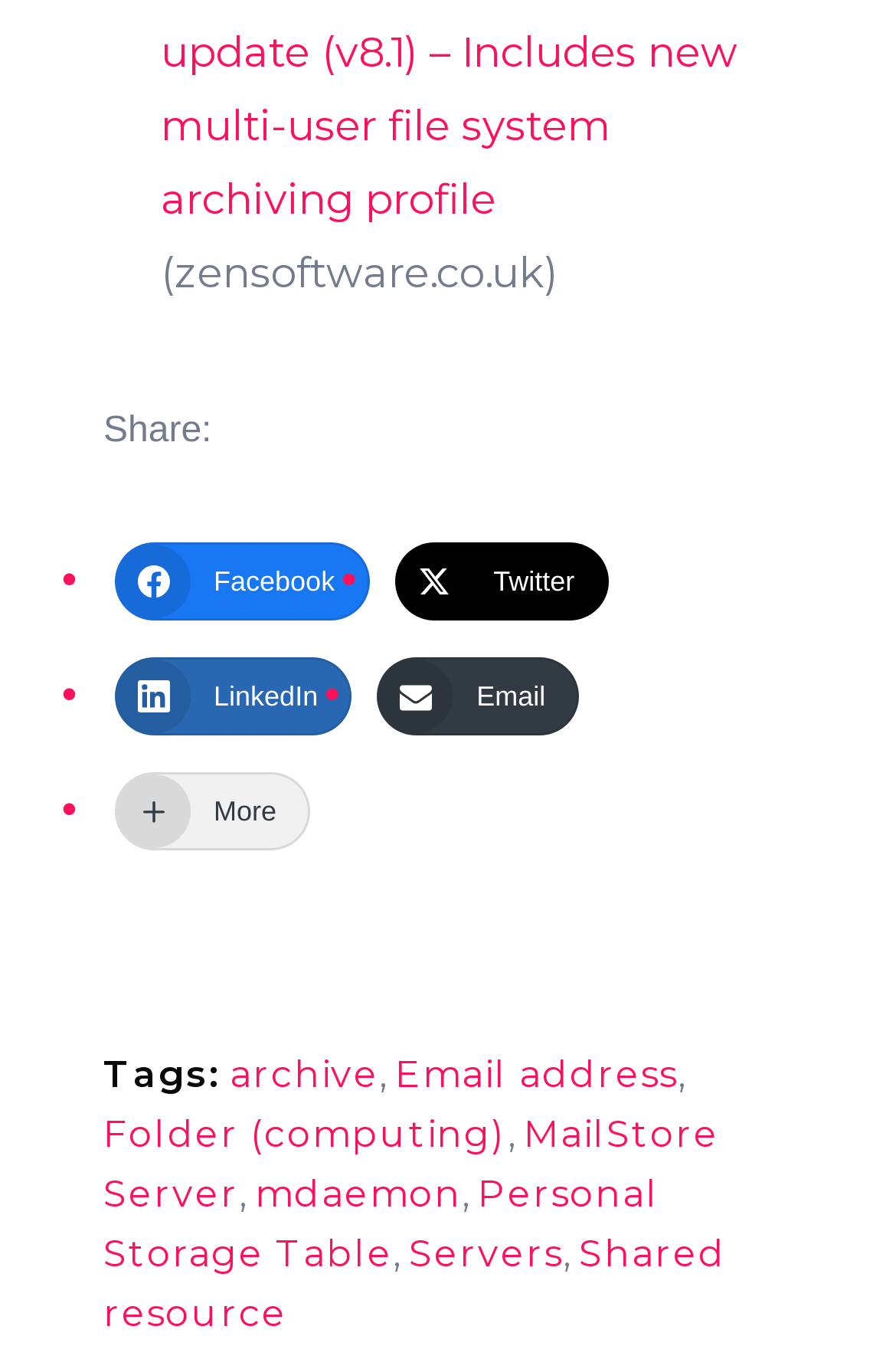Determine the bounding box for the UI element described here: "next post".

None